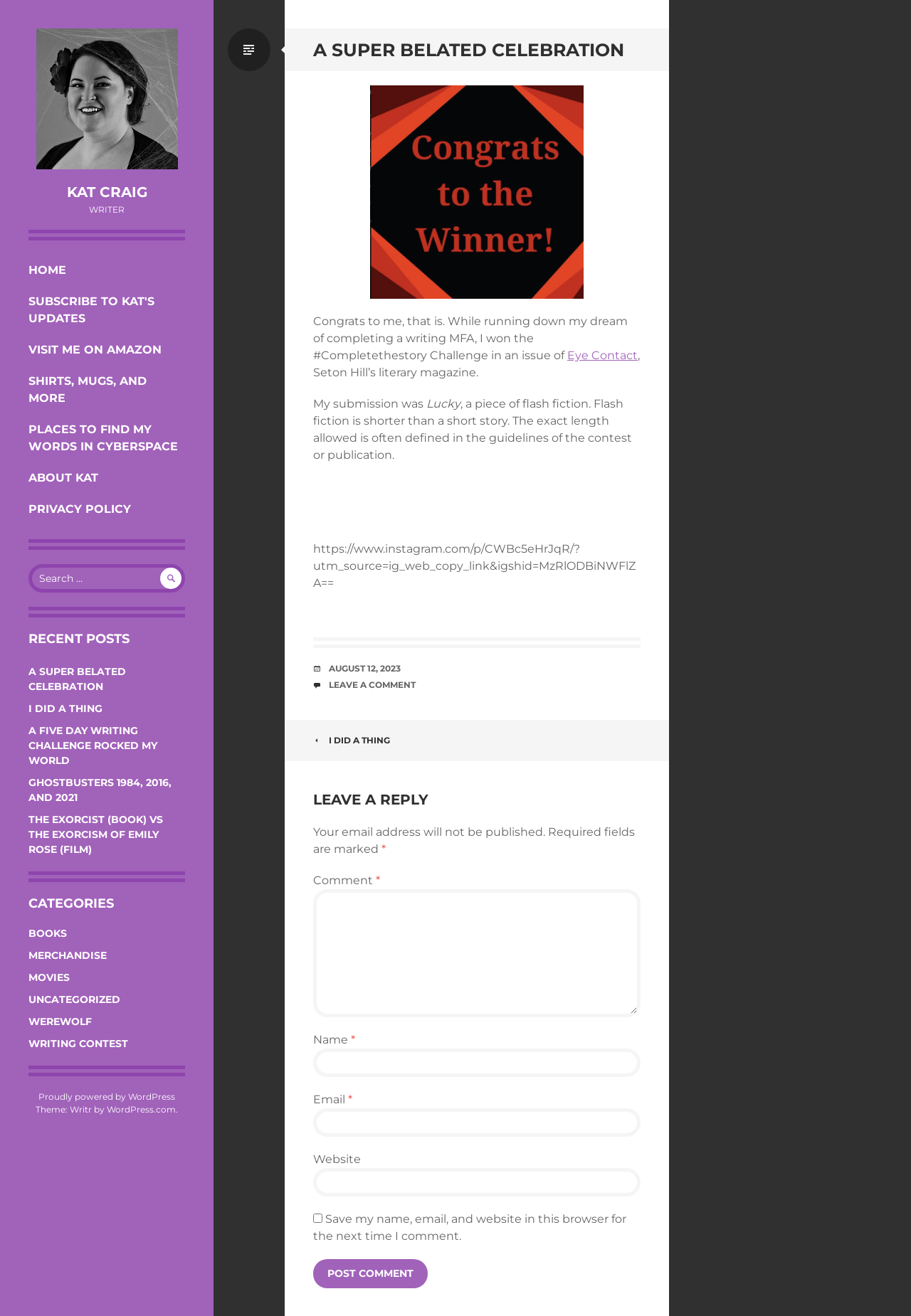Pinpoint the bounding box coordinates of the clickable area needed to execute the instruction: "Subscribe to Kat's updates". The coordinates should be specified as four float numbers between 0 and 1, i.e., [left, top, right, bottom].

[0.0, 0.217, 0.234, 0.254]